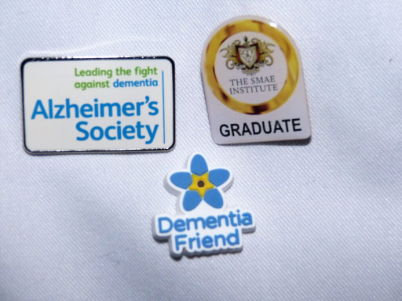Produce a meticulous caption for the image.

The image features three badges that signify important affiliations and achievements related to dementia care. 

1. The top badge, labeled "Alzheimer's Society," communicates a commitment to fighting against dementia, highlighted by the phrase "Leading the fight against dementia." This badge emphasizes the organization’s role in supporting and advocating for those affected by Alzheimer's.

2. The center badge, marked with "GRADUATE" and adorned with a logo from "The SMAE Institute," indicates that the wearer has completed a course or training program from this institution, which likely focuses on enhancing skills related to dementia care.

3. The bottom badge displays the term “Dementia Friend,” accompanied by a blue flower symbol. This badge denotes the wearer’s awareness and support for dementia-friendly initiatives, advocating for understanding and inclusion of individuals living with dementia.

Together, these badges represent dedication to the field of dementia care, showcasing both organizational support and personal commitment to improving quality of life for those affected.